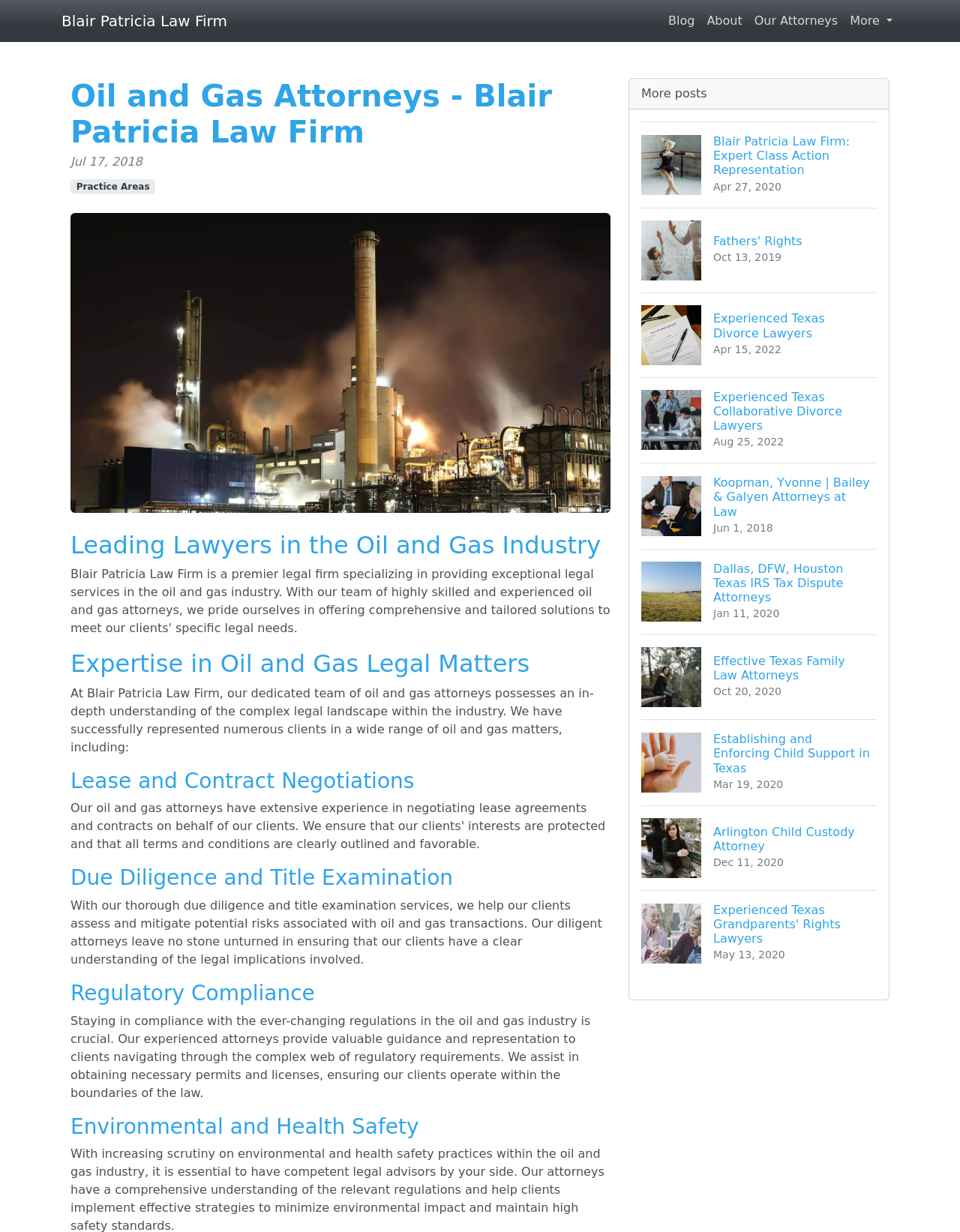Carefully examine the image and provide an in-depth answer to the question: What is the last practice area mentioned?

I scrolled down the webpage and found the section 'Expertise in Oil and Gas Legal Matters', where it lists several practice areas. The last one mentioned is 'Environmental and Health Safety'.